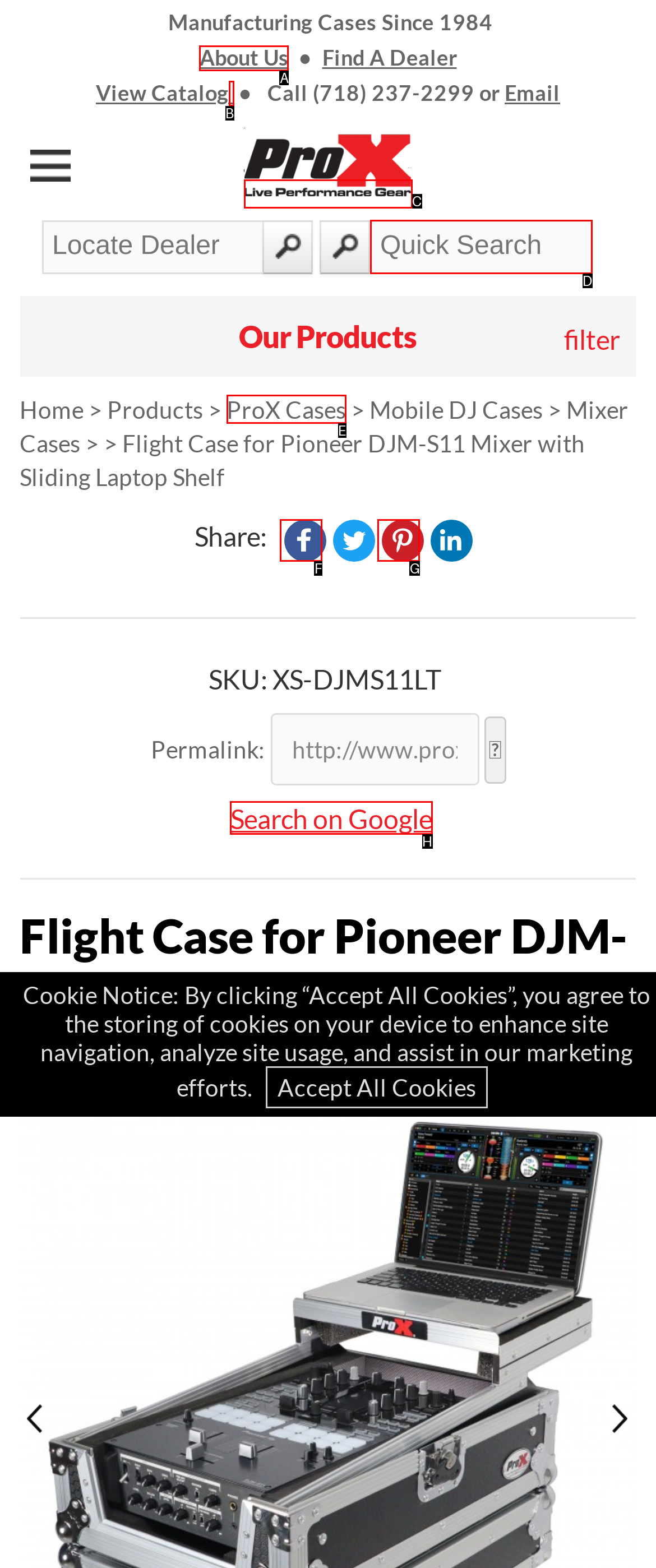Choose the letter that corresponds to the correct button to accomplish the task: Check the save my name checkbox
Reply with the letter of the correct selection only.

None